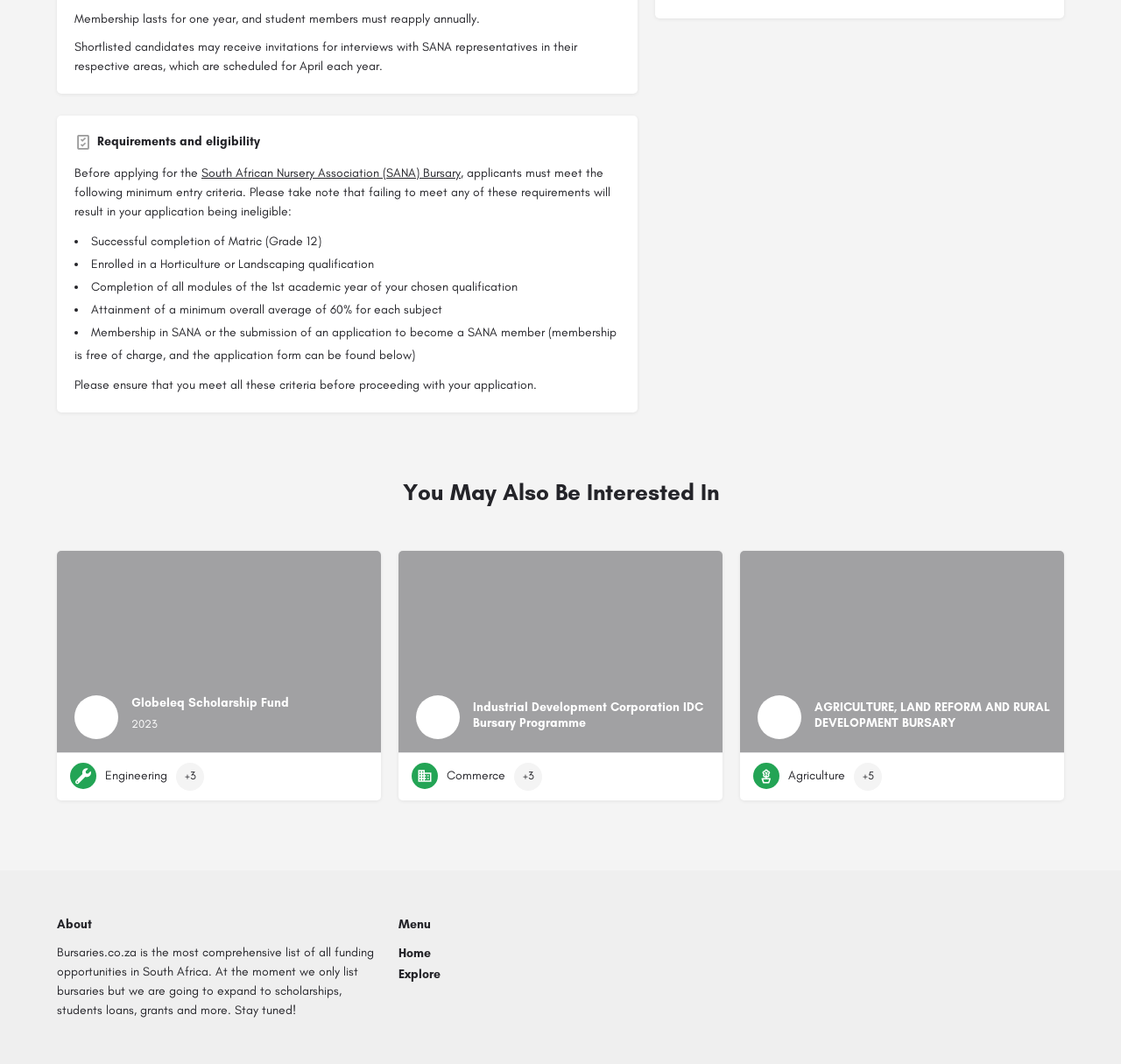What is the name of the organization that offers the bursary?
Can you provide a detailed and comprehensive answer to the question?

The answer can be found in the link element that describes the bursary, which states 'South African Nursery Association (SANA) Bursary.' This indicates that the organization that offers the bursary is the South African Nursery Association (SANA).